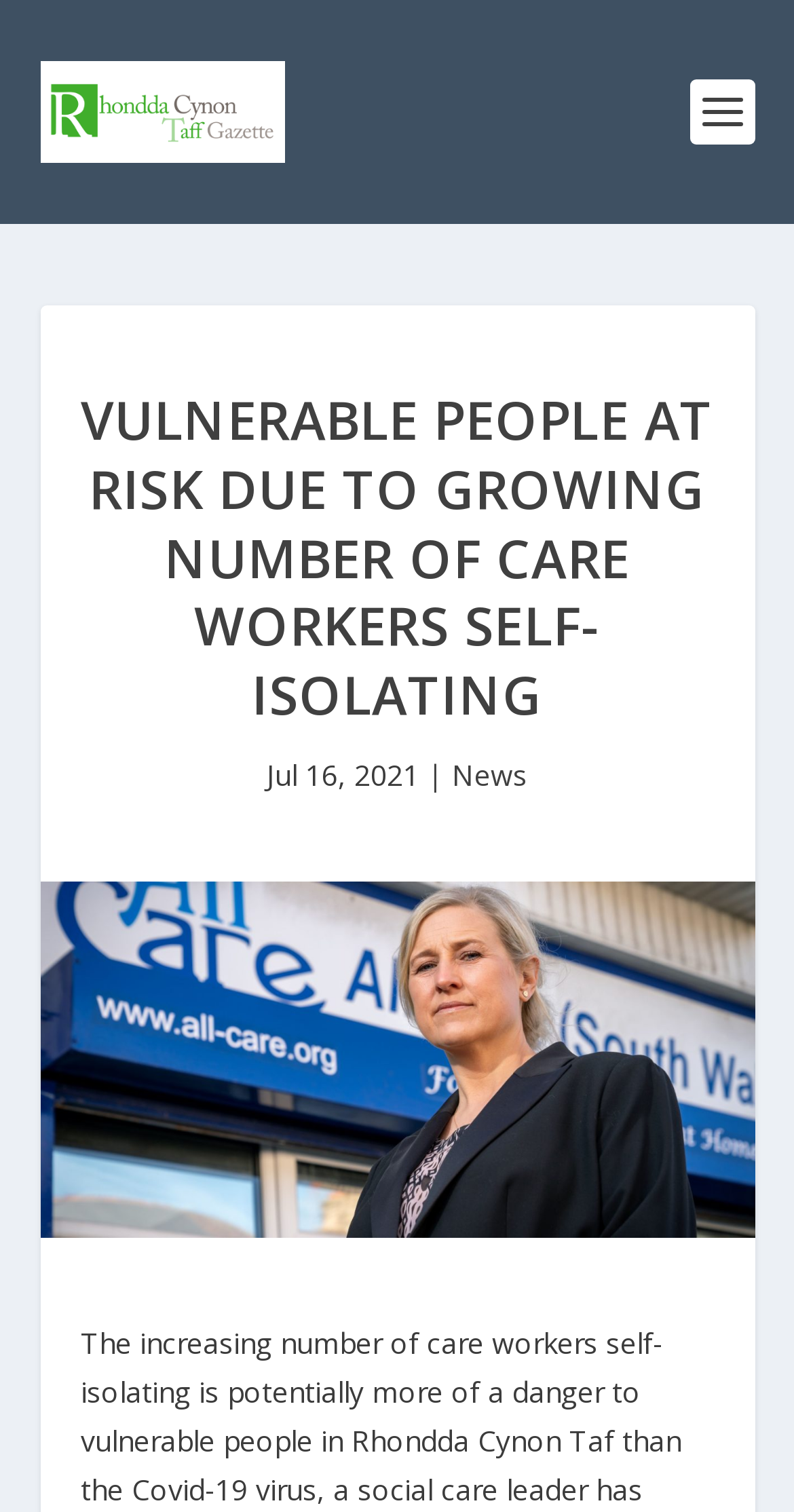Detail the features and information presented on the webpage.

The webpage appears to be a news article page. At the top left, there is a logo of "Rhondda Cynon Taff Valleys News Website" which is both a link and an image. Below the logo, there is a main heading that reads "VULNERABLE PEOPLE AT RISK DUE TO GROWING NUMBER OF CARE WORKERS SELF-ISOLATING" in a prominent font size. 

To the right of the logo, there is a date "Jul 16, 2021" followed by a vertical bar and a link labeled "News". 

The main content of the webpage is an image related to the news article, which takes up most of the page's width and is positioned below the heading. The image is likely a visual representation of the news article's topic, which is about vulnerable people being at risk due to a growing number of care workers self-isolating.